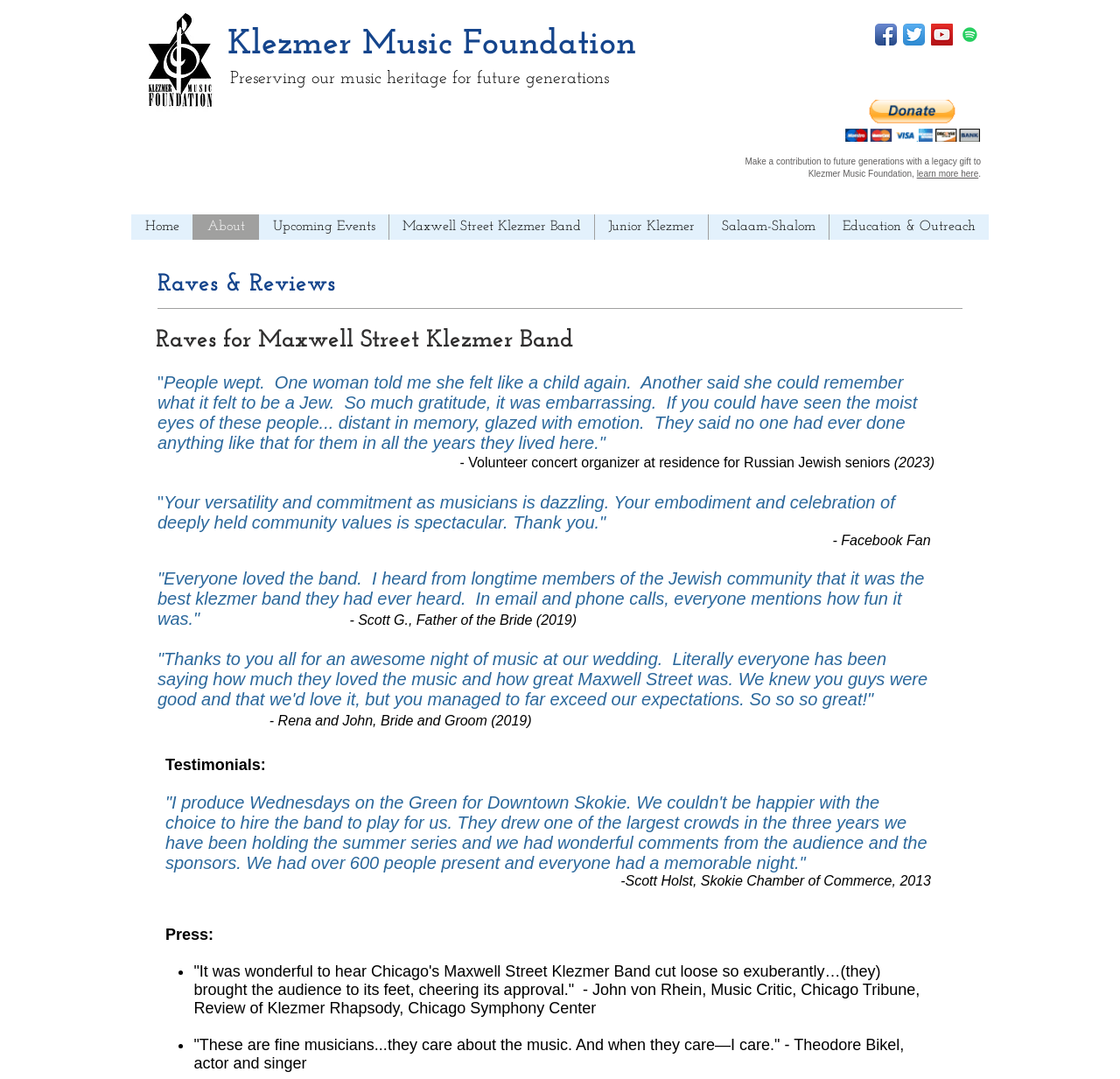Identify the bounding box coordinates for the region of the element that should be clicked to carry out the instruction: "Learn more about legacy gifts". The bounding box coordinates should be four float numbers between 0 and 1, i.e., [left, top, right, bottom].

[0.818, 0.157, 0.874, 0.165]